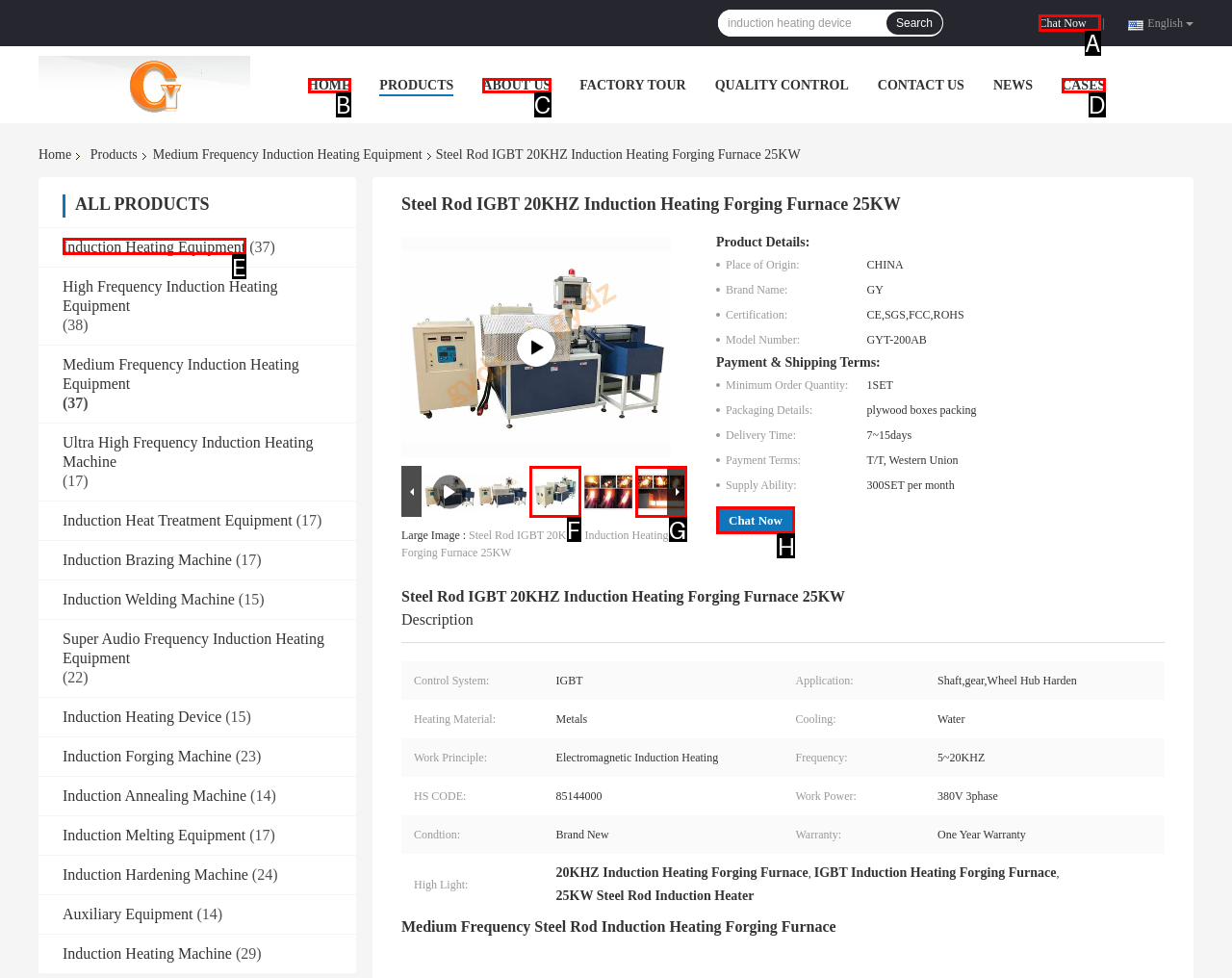Determine which letter corresponds to the UI element to click for this task: Chat with customer support
Respond with the letter from the available options.

A